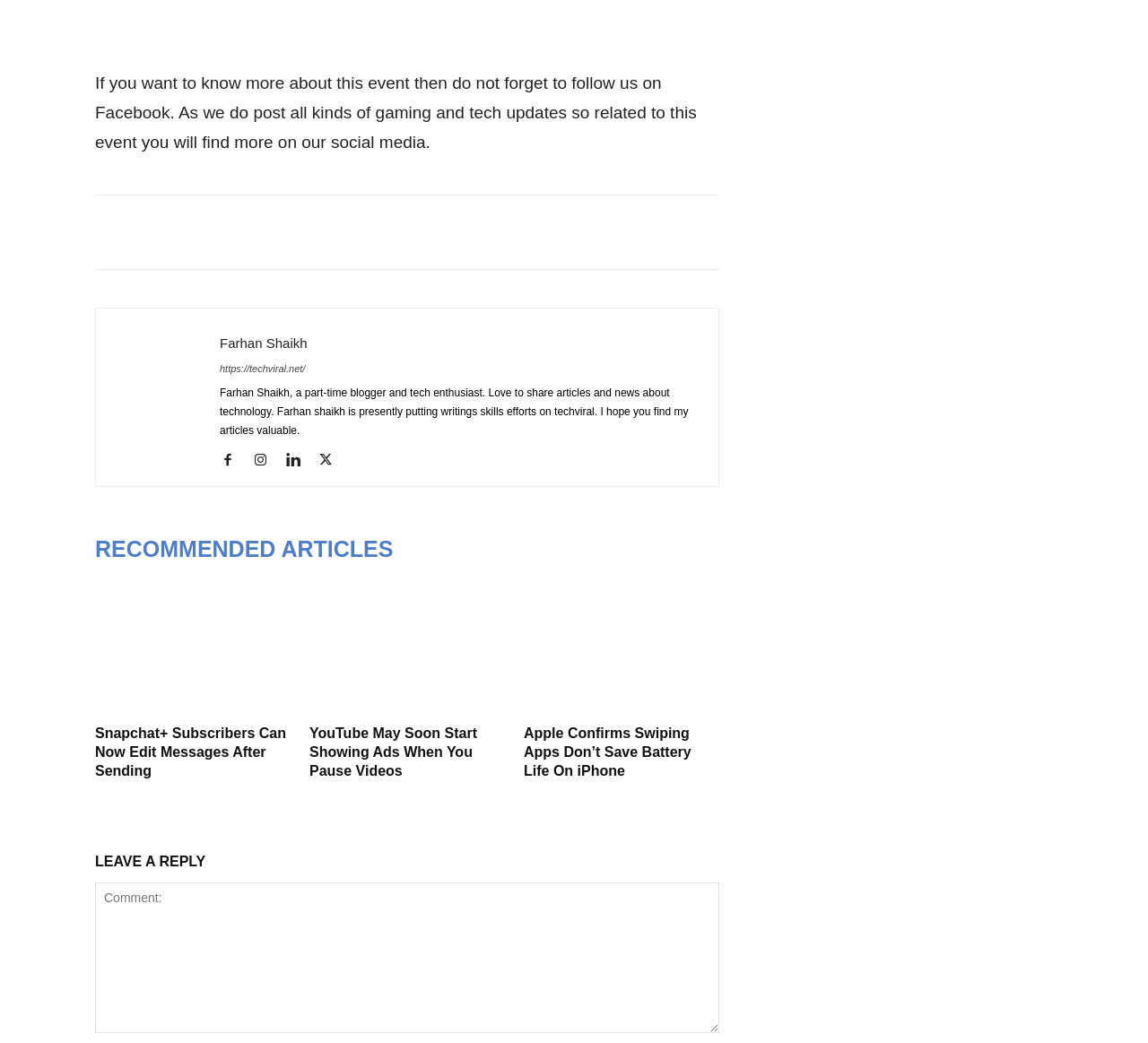Given the element description: "Farhan Shaikh", predict the bounding box coordinates of the UI element it refers to, using four float numbers between 0 and 1, i.e., [left, top, right, bottom].

[0.191, 0.321, 0.268, 0.336]